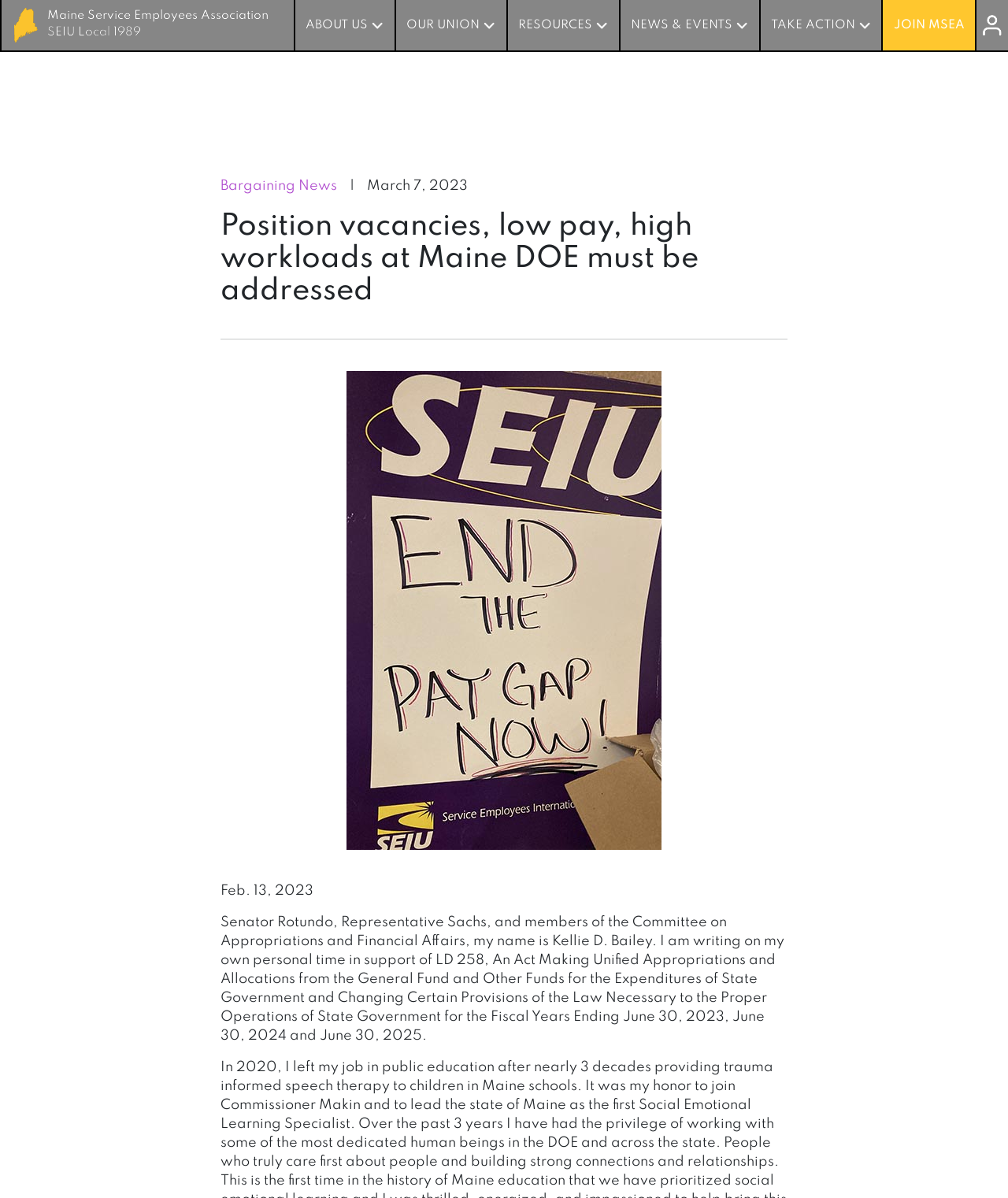Can you find the bounding box coordinates for the element to click on to achieve the instruction: "Read Bargaining News"?

[0.219, 0.149, 0.334, 0.161]